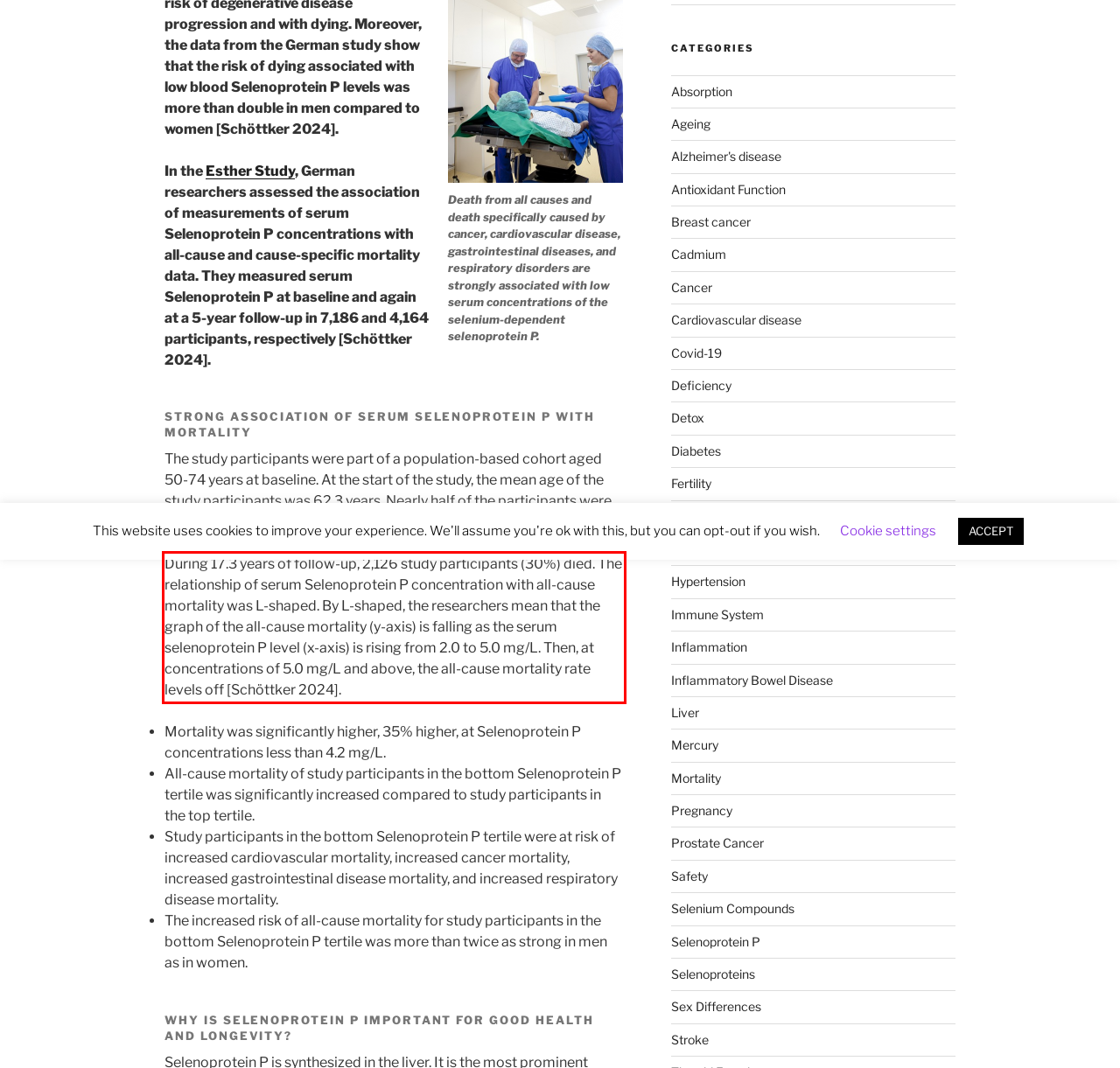Identify and transcribe the text content enclosed by the red bounding box in the given screenshot.

During 17.3 years of follow-up, 2,126 study participants (30%) died. The relationship of serum Selenoprotein P concentration with all-cause mortality was L-shaped. By L-shaped, the researchers mean that the graph of the all-cause mortality (y-axis) is falling as the serum selenoprotein P level (x-axis) is rising from 2.0 to 5.0 mg/L. Then, at concentrations of 5.0 mg/L and above, the all-cause mortality rate levels off [Schöttker 2024].